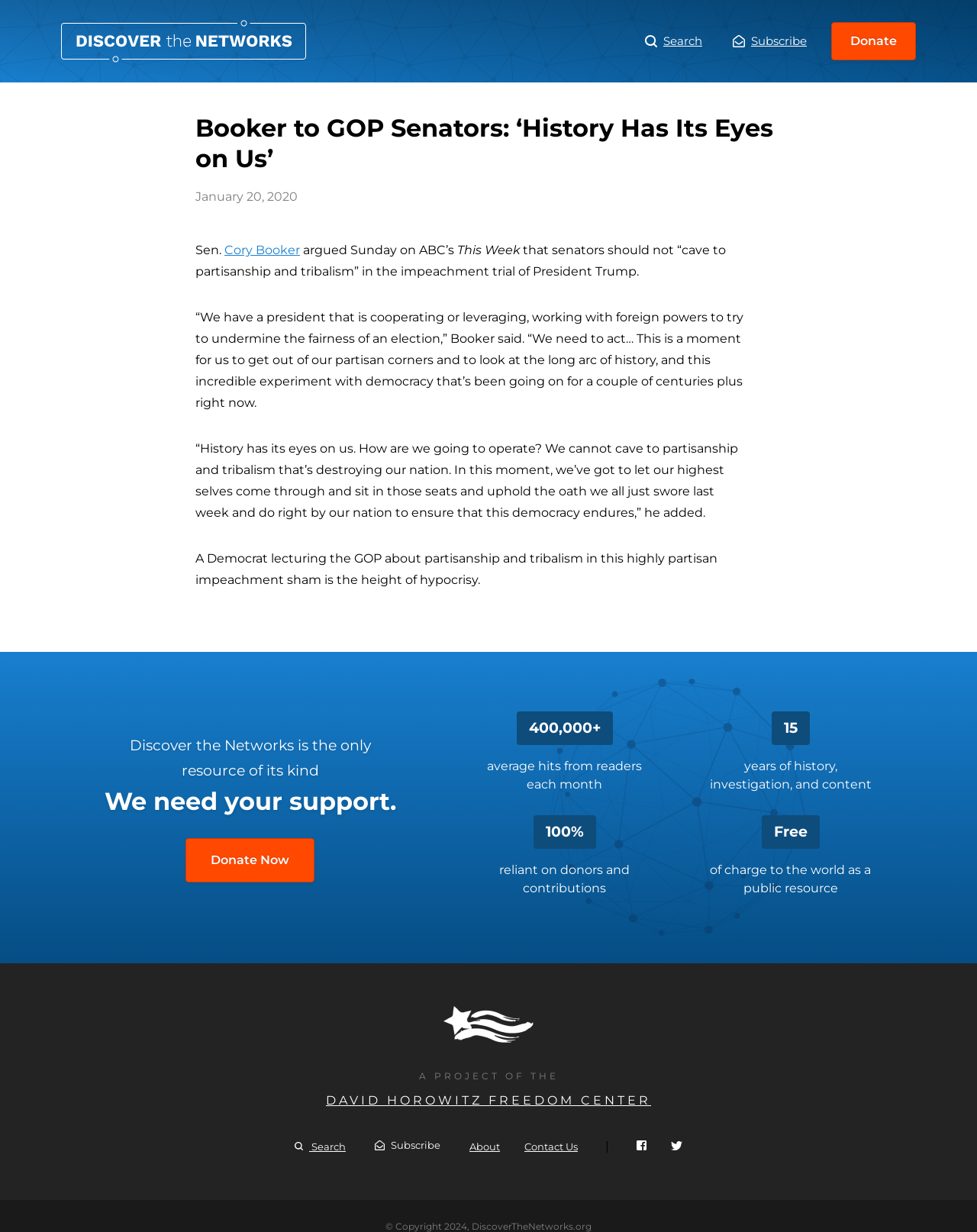Provide the bounding box coordinates for the area that should be clicked to complete the instruction: "Learn about the project".

[0.334, 0.887, 0.666, 0.899]